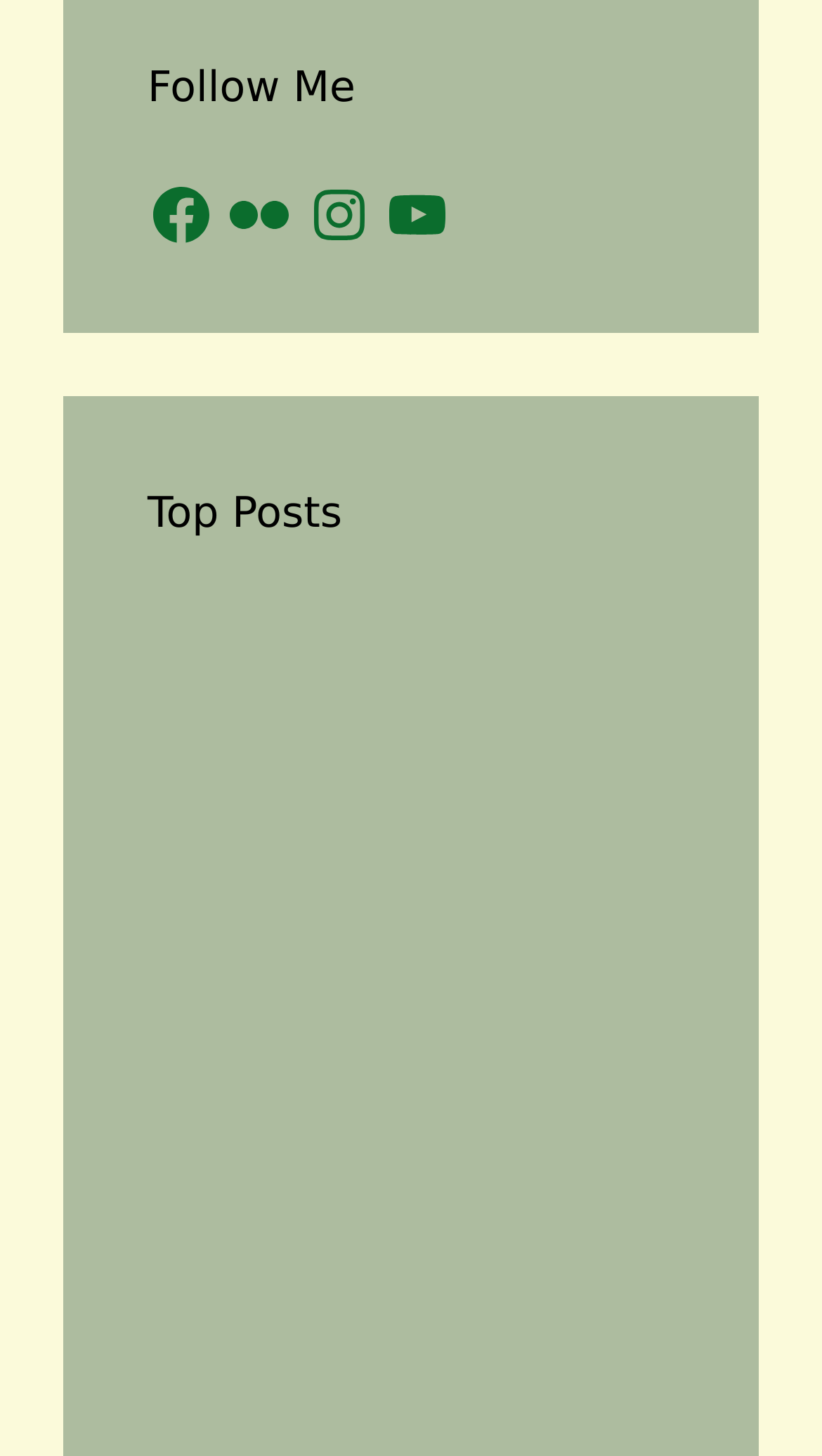Based on the image, provide a detailed response to the question:
What is the first social media platform listed?

The first social media platform listed is Facebook, which is indicated by the link 'Facebook' with a bounding box coordinate of [0.179, 0.124, 0.262, 0.17].